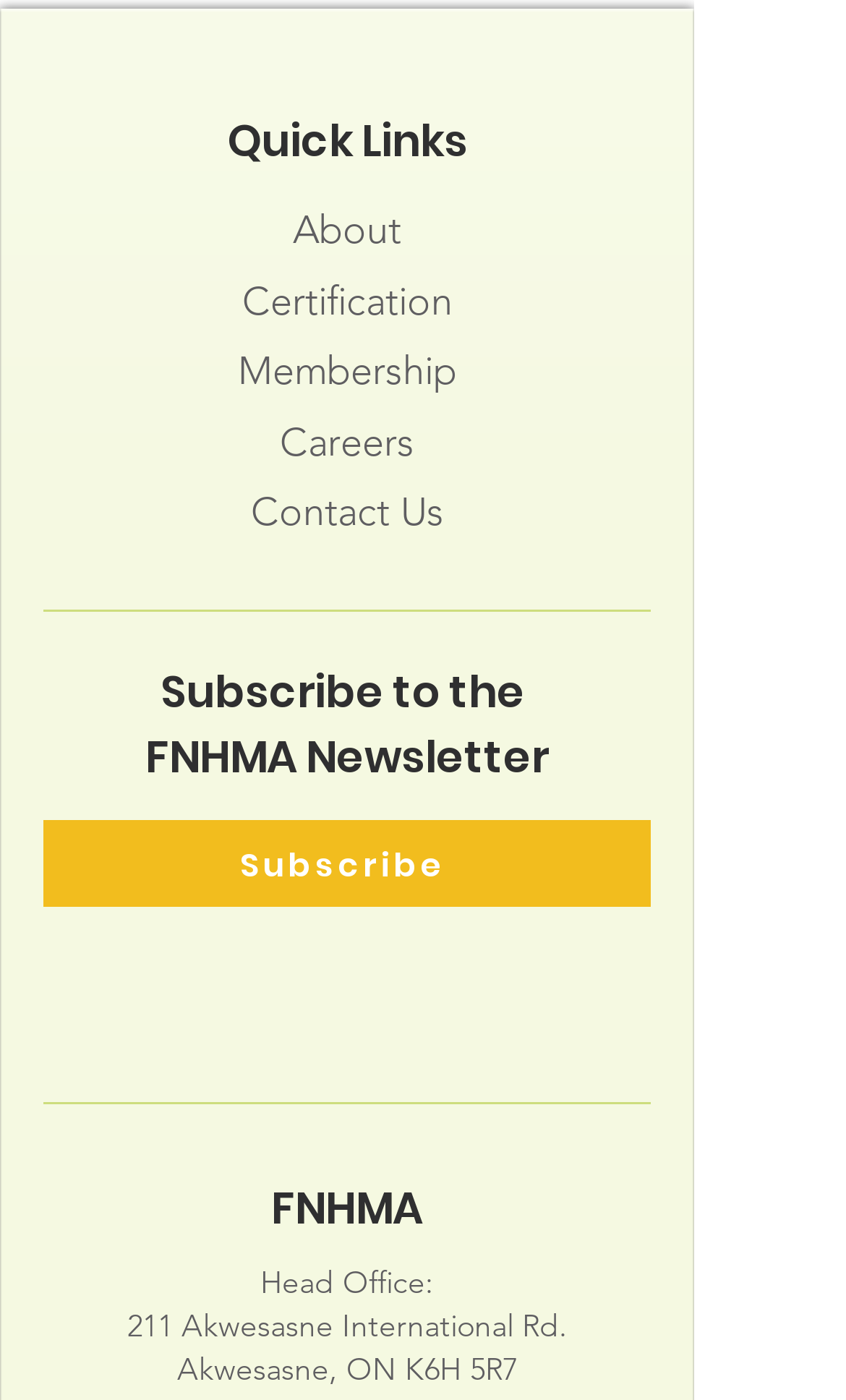Refer to the image and provide a thorough answer to this question:
What social media platforms does the organization have?

The social media links are located in the 'Social Bar' section at the bottom of the page, which contains links to the organization's Instagram, Facebook, Twitter, and LinkedIn profiles.